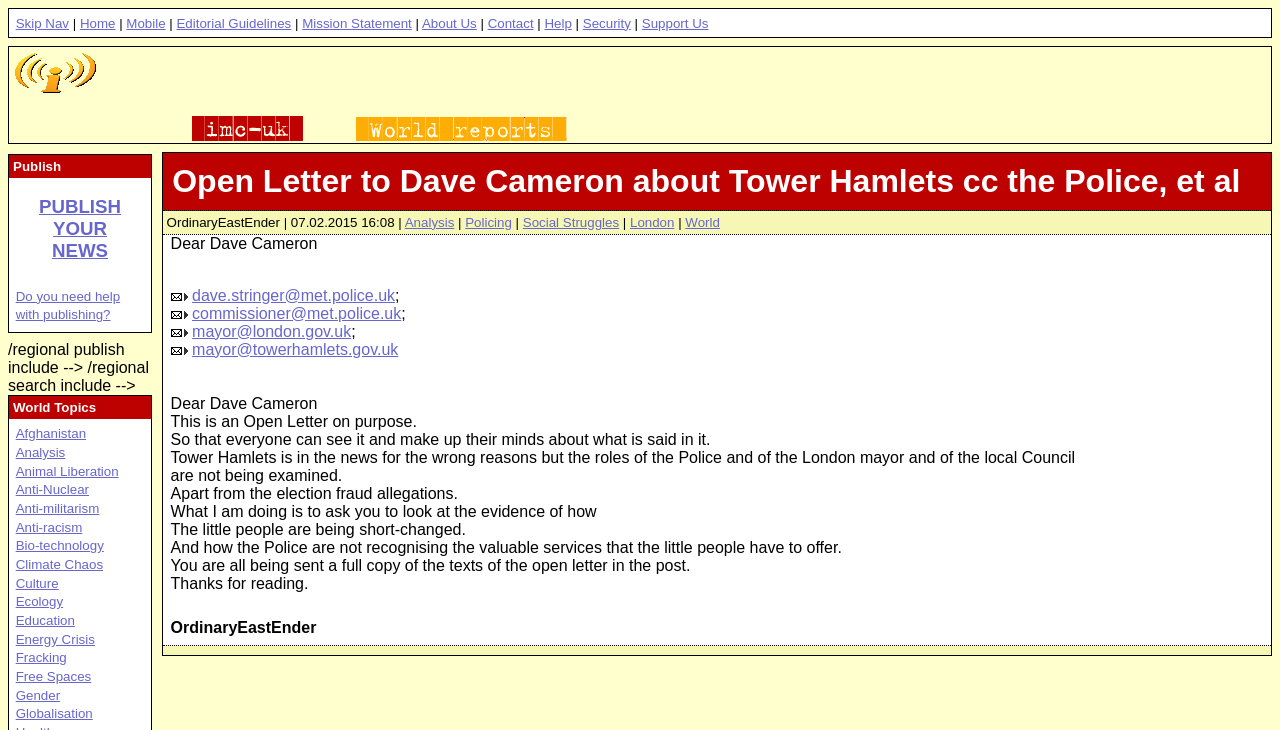Can you extract the primary headline text from the webpage?

Open Letter to Dave Cameron about Tower Hamlets cc the Police, et al